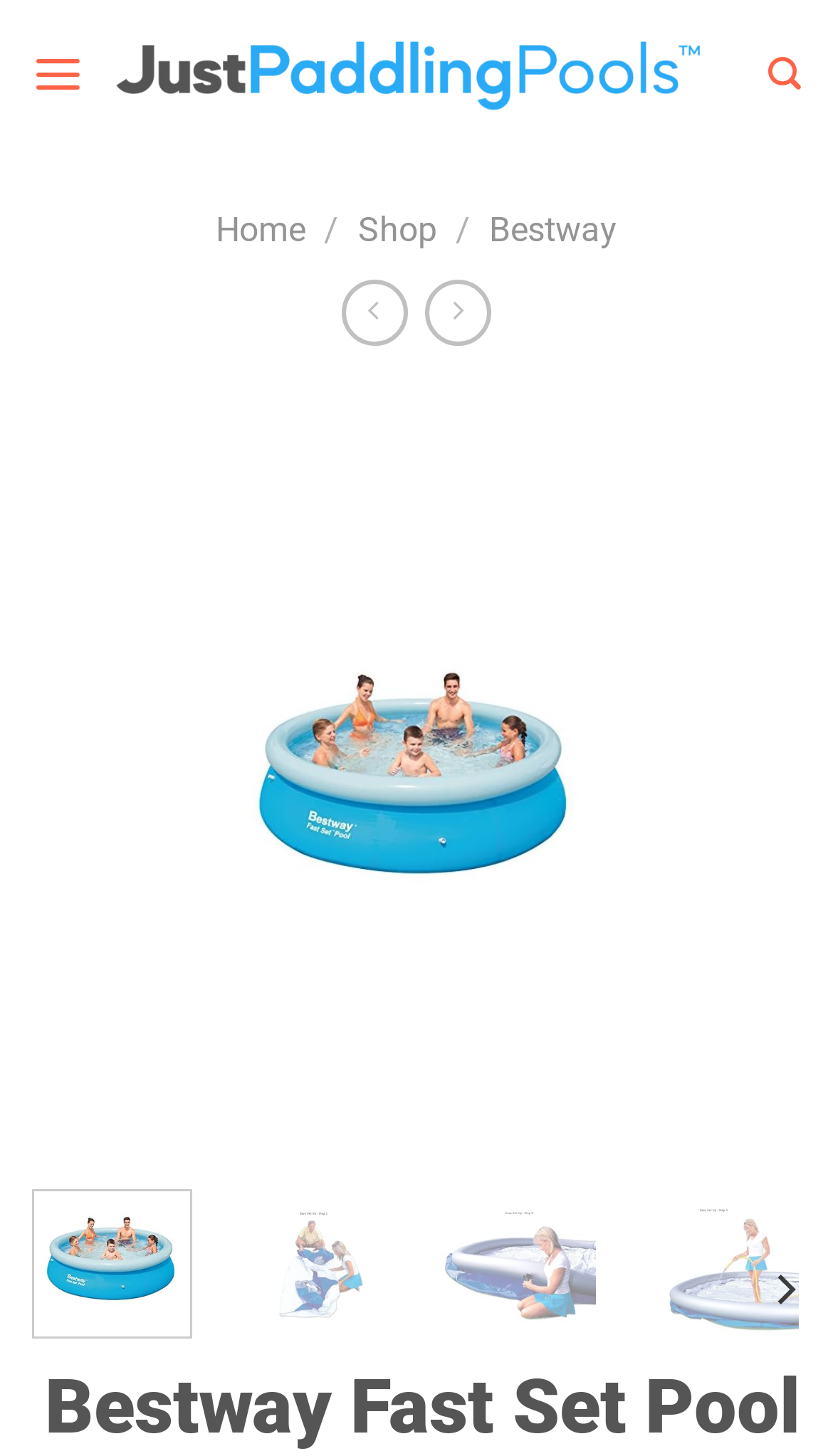Answer the following inquiry with a single word or phrase:
Is the 'Previous' button enabled?

No